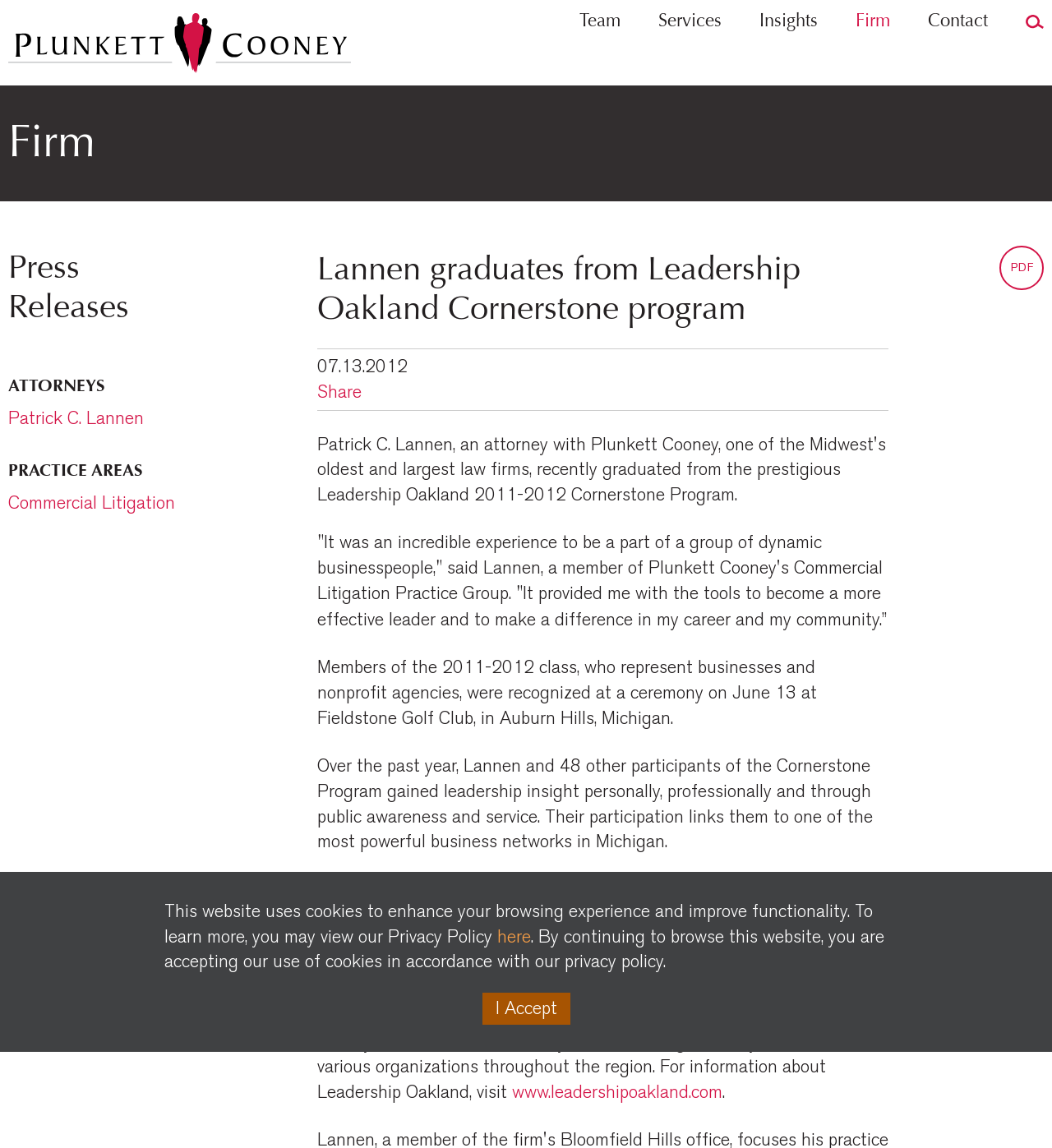Show the bounding box coordinates for the element that needs to be clicked to execute the following instruction: "View team information". Provide the coordinates in the form of four float numbers between 0 and 1, i.e., [left, top, right, bottom].

[0.533, 0.028, 0.608, 0.074]